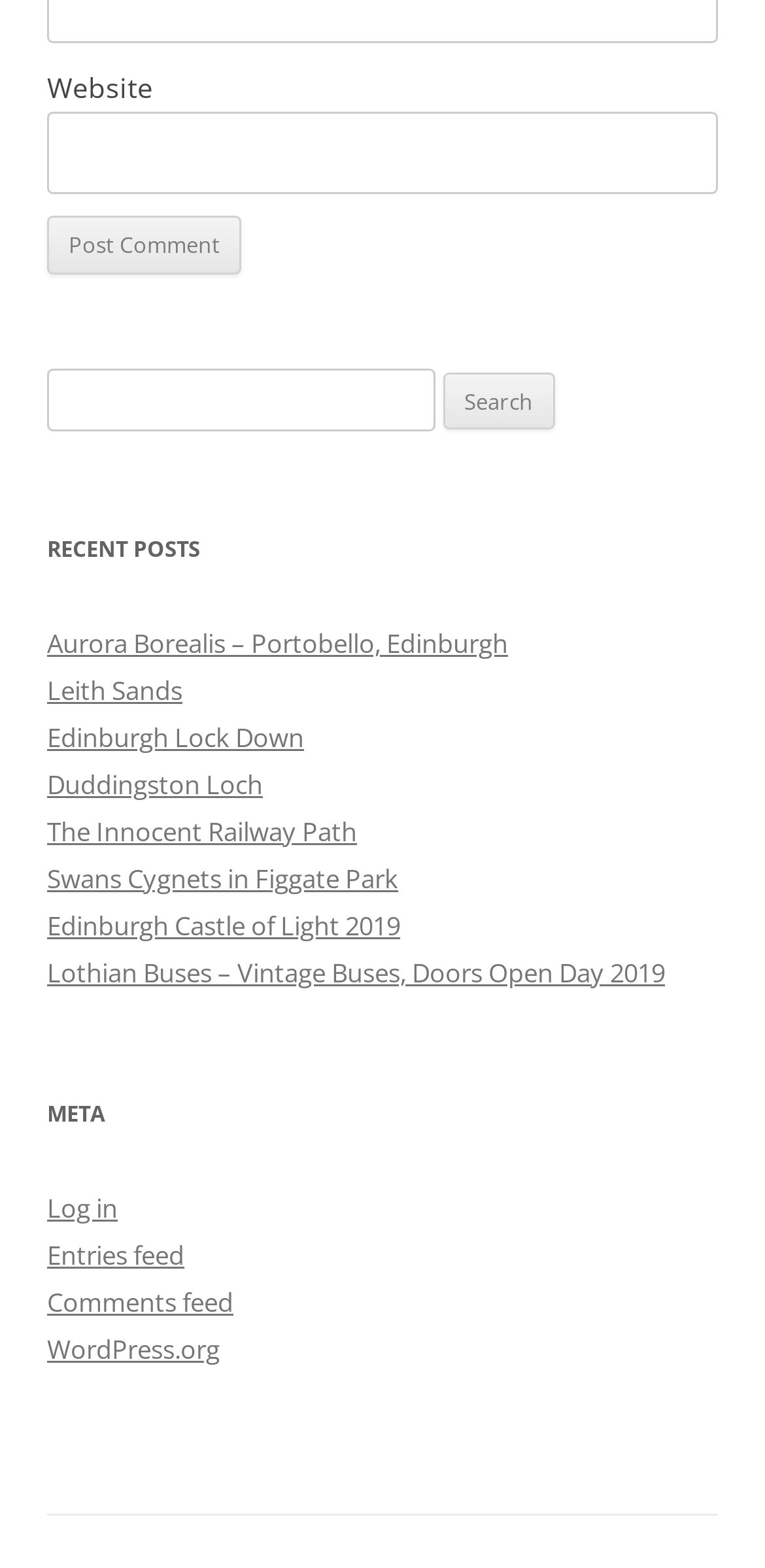Provide the bounding box coordinates of the HTML element described as: "Aurora Borealis – Portobello, Edinburgh". The bounding box coordinates should be four float numbers between 0 and 1, i.e., [left, top, right, bottom].

[0.062, 0.399, 0.664, 0.421]